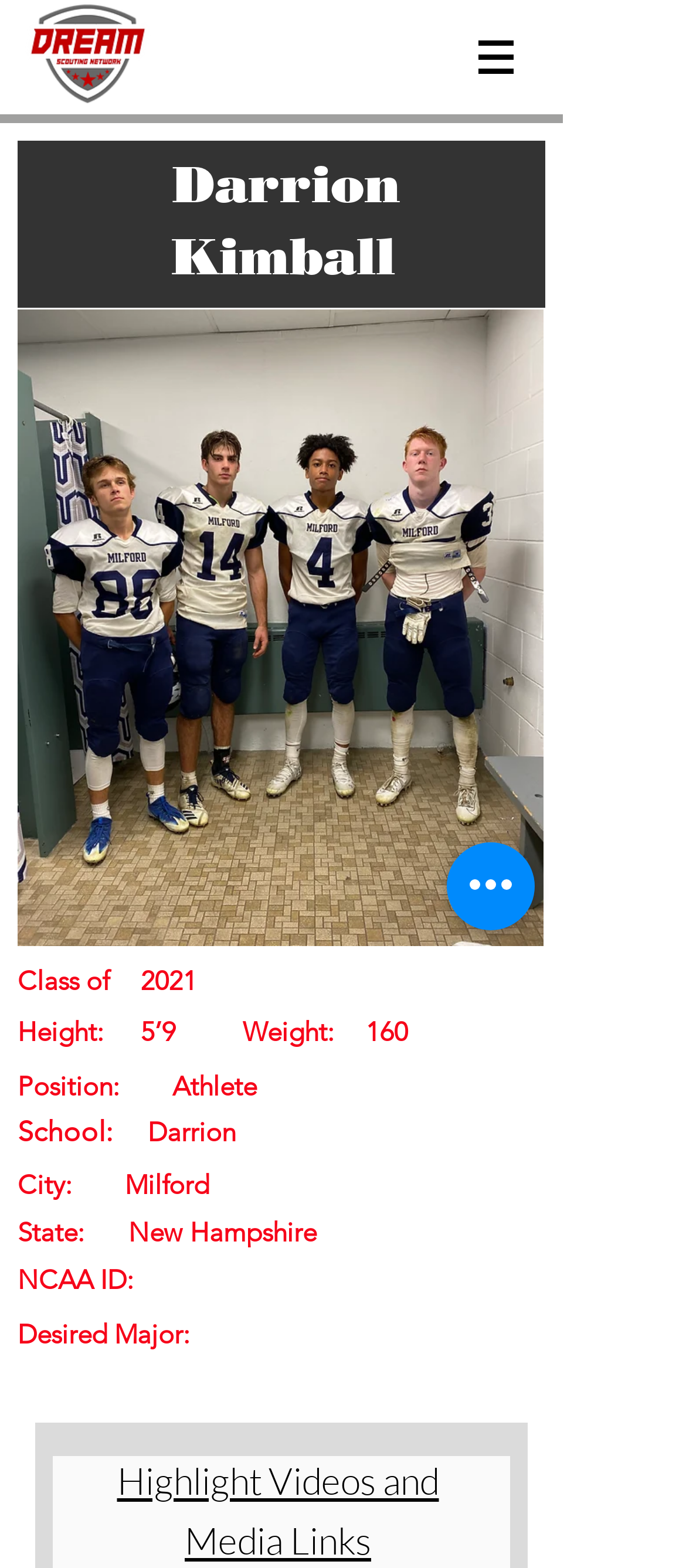What is the name of the athlete?
Please provide a single word or phrase answer based on the image.

Darrion Kimball